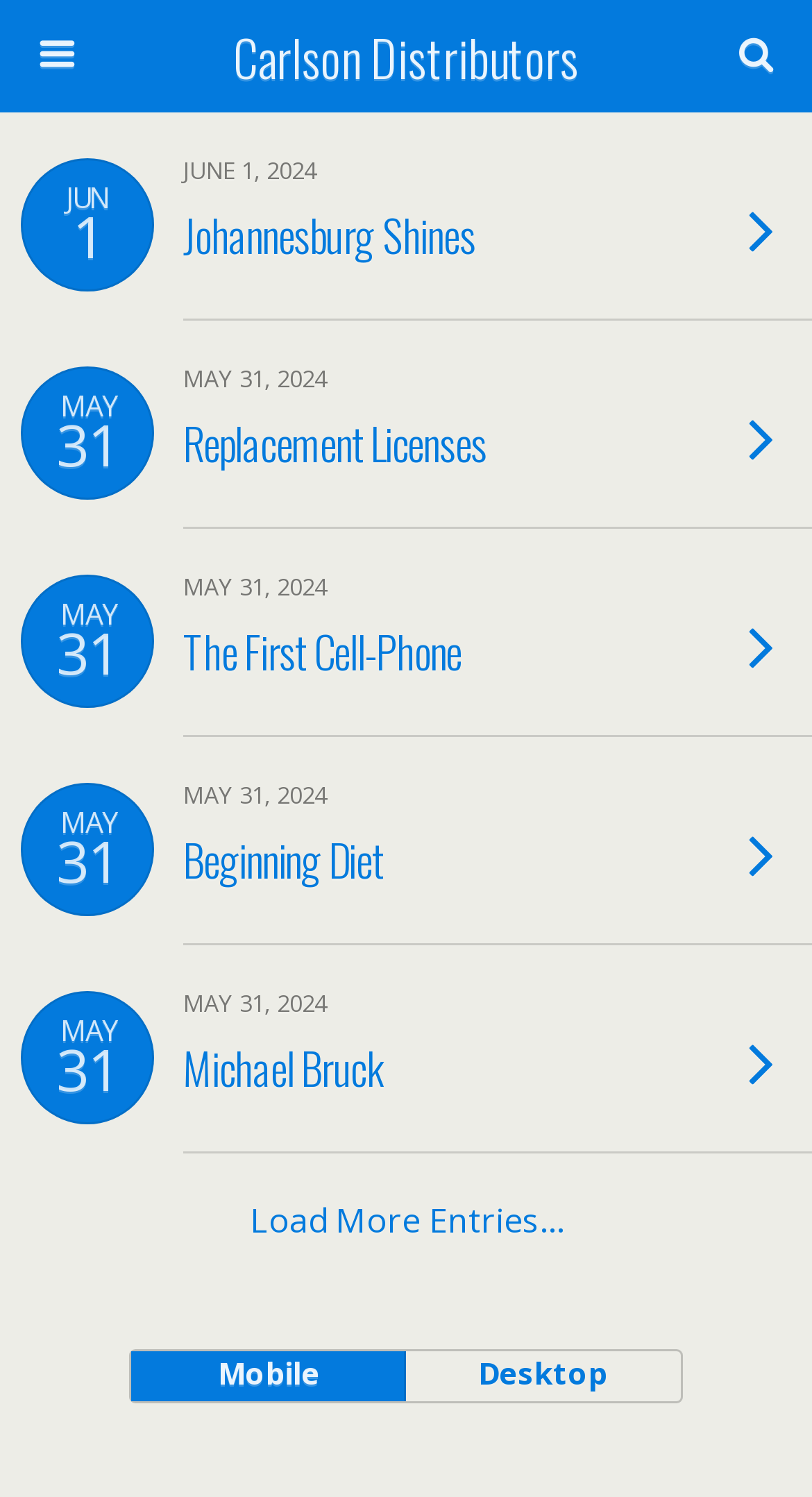Determine the bounding box coordinates for the clickable element to execute this instruction: "Switch to desktop view". Provide the coordinates as four float numbers between 0 and 1, i.e., [left, top, right, bottom].

[0.497, 0.903, 0.837, 0.936]